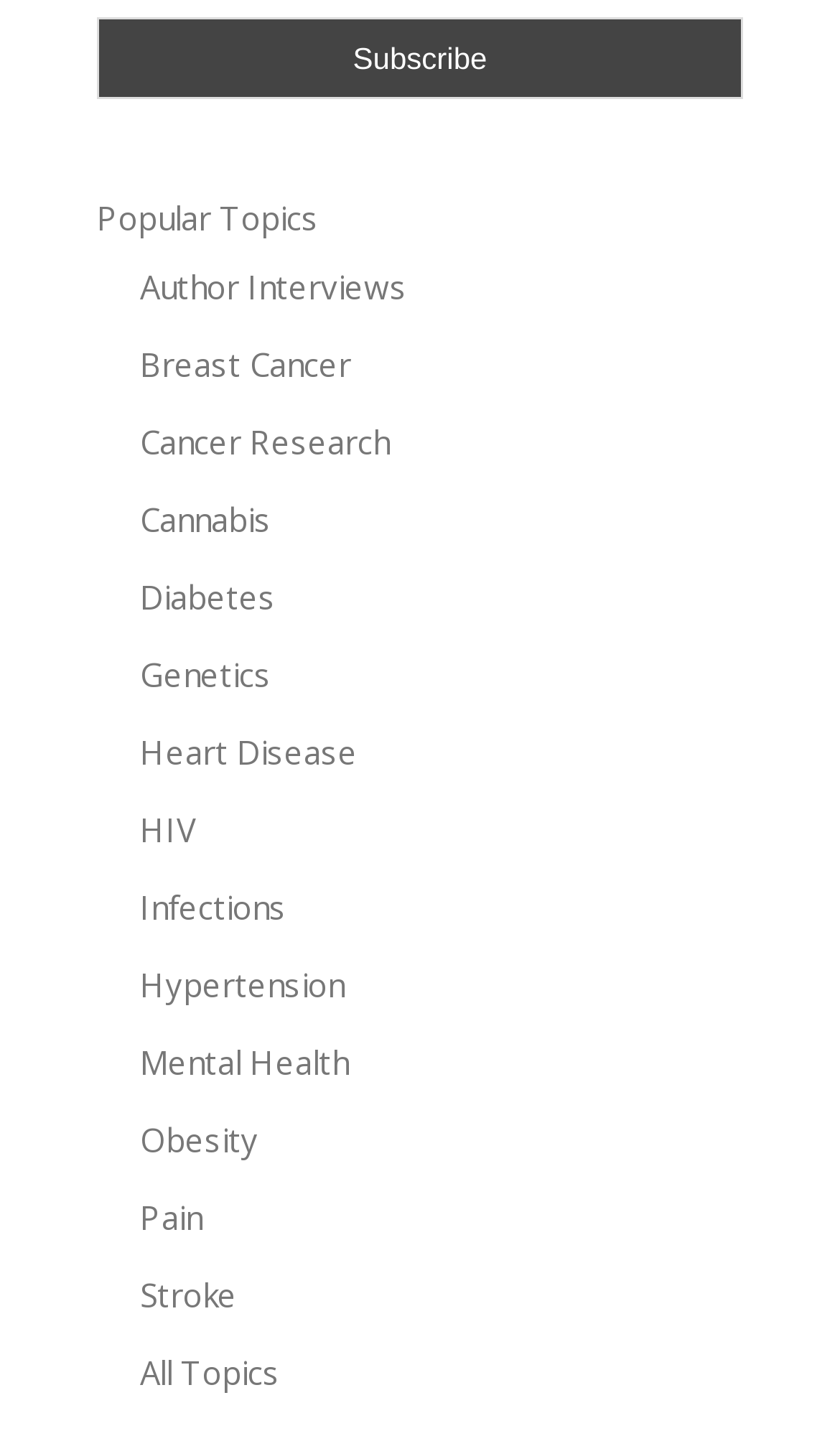Locate the bounding box coordinates of the UI element described by: "Popular Topics". Provide the coordinates as four float numbers between 0 and 1, formatted as [left, top, right, bottom].

[0.115, 0.137, 0.379, 0.167]